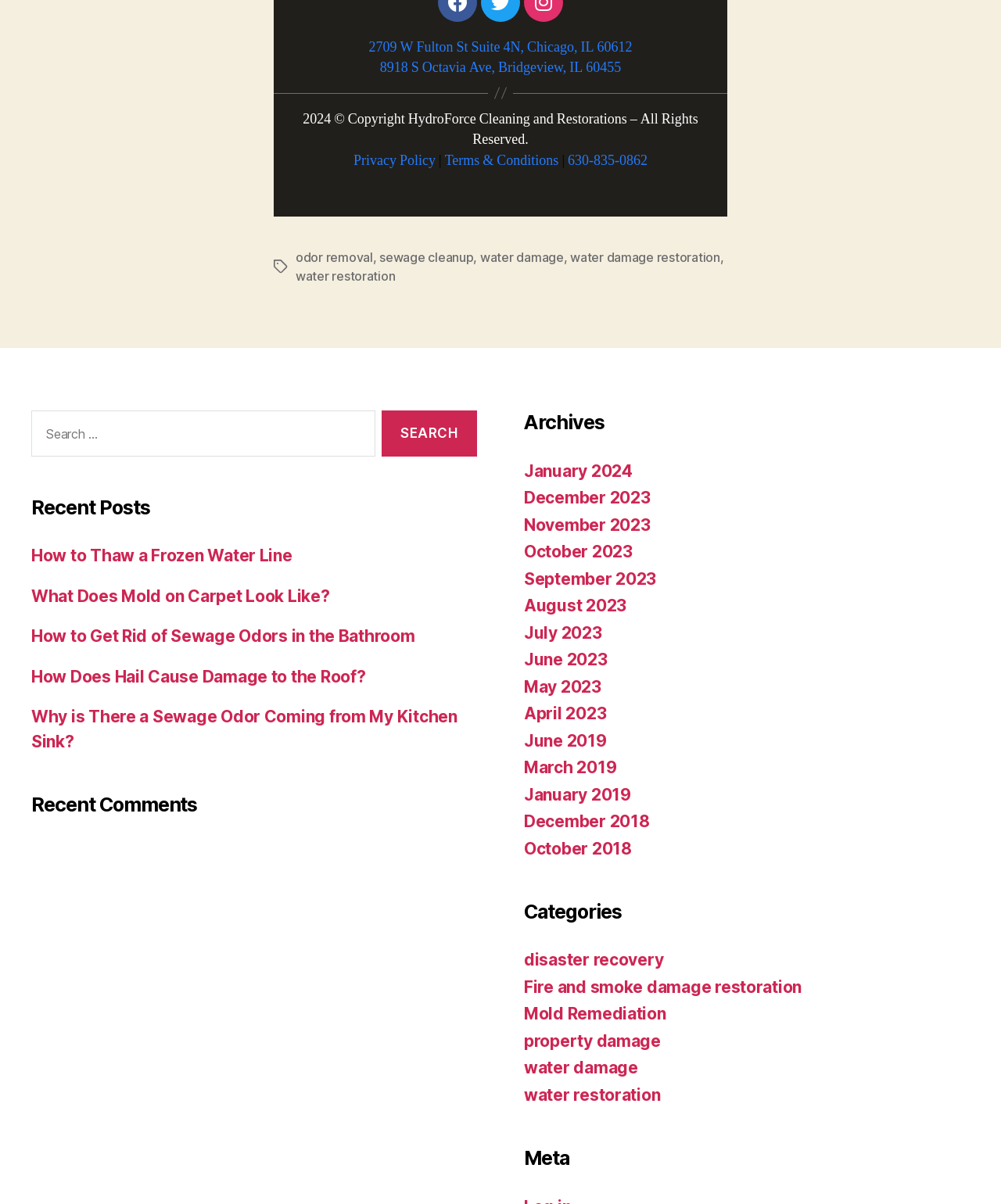What is the purpose of the search bar?
Using the visual information, answer the question in a single word or phrase.

to search for posts